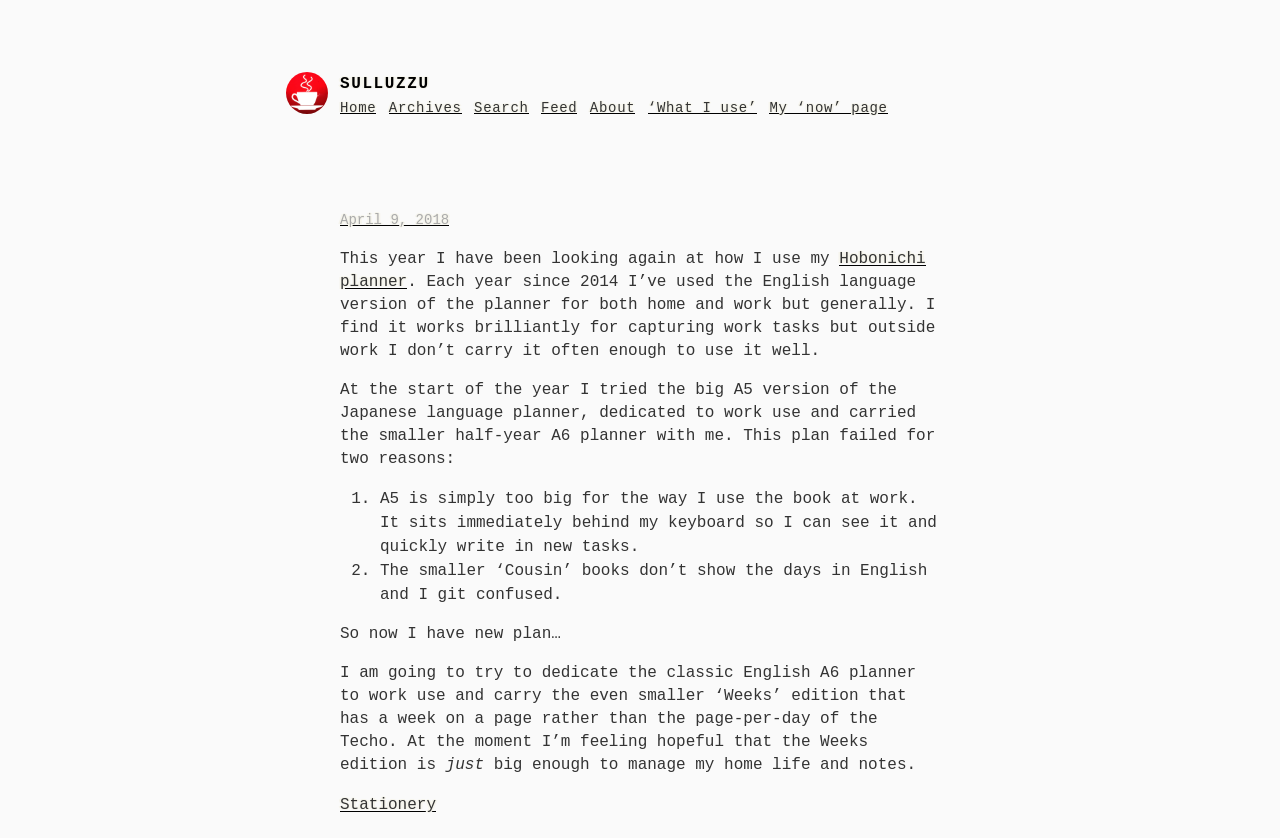Could you determine the bounding box coordinates of the clickable element to complete the instruction: "Search for something"? Provide the coordinates as four float numbers between 0 and 1, i.e., [left, top, right, bottom].

[0.37, 0.119, 0.413, 0.138]